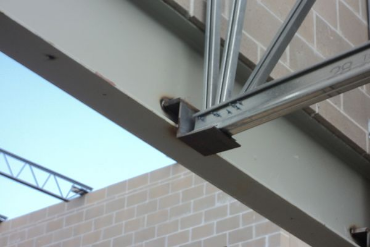What is the purpose of the steel framework?
Examine the image and give a concise answer in one word or a short phrase.

Provide stability and strength